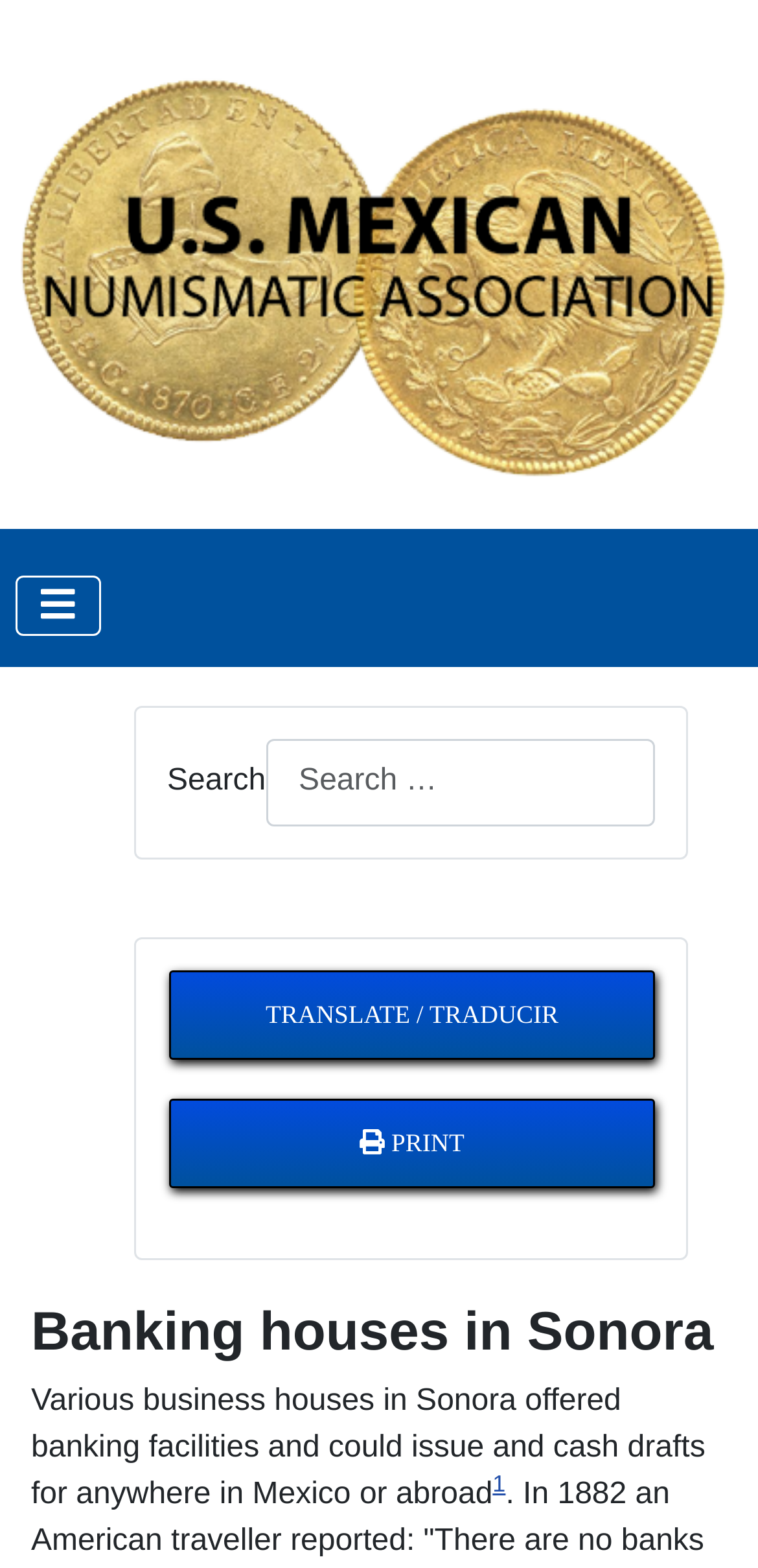What is the function of the button 'Toggle Navigation'?
Refer to the image and answer the question using a single word or phrase.

To expand or collapse the navigation menu